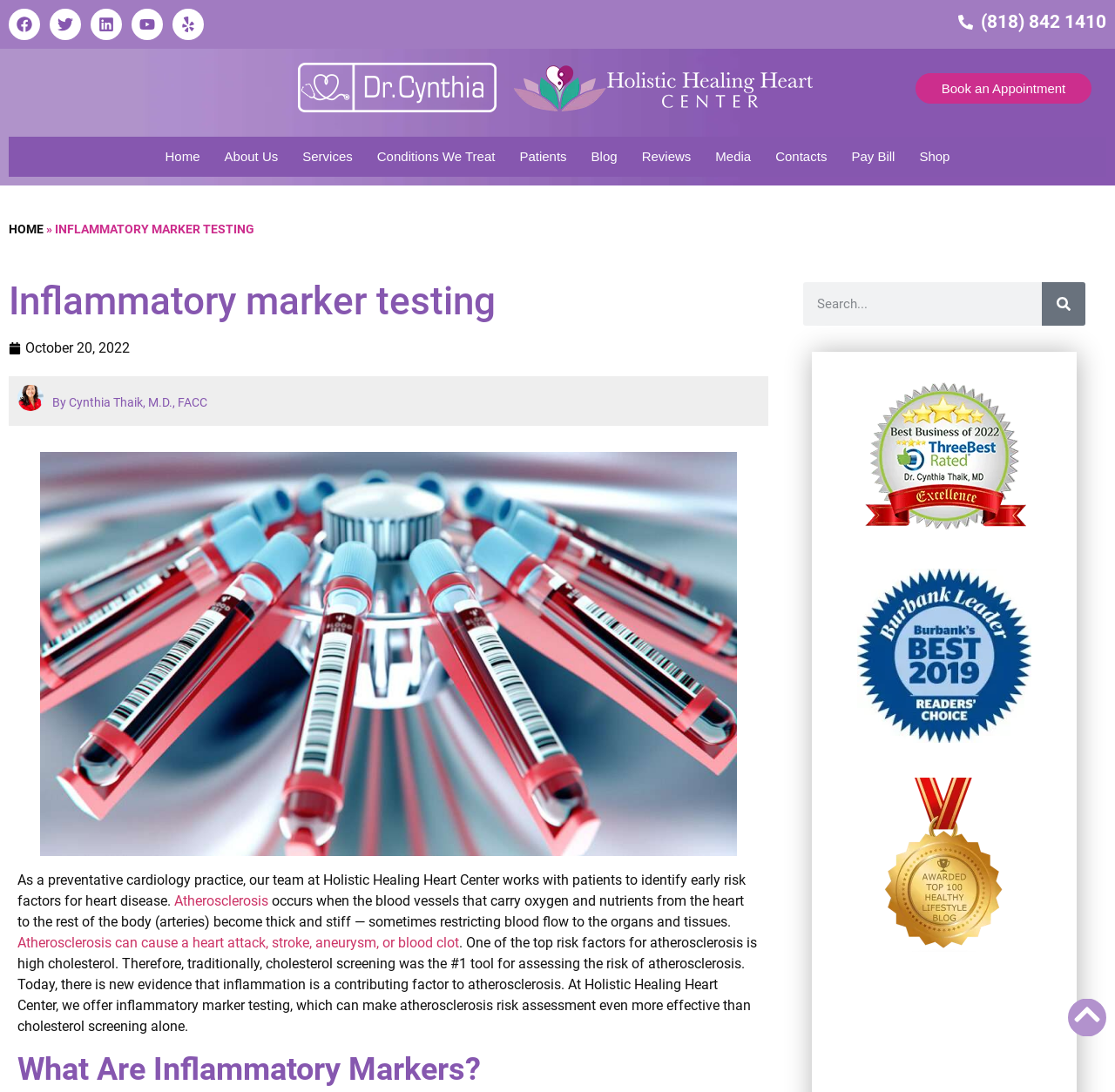Extract the bounding box coordinates for the described element: "parent_node: Search name="s" placeholder="Search..."". The coordinates should be represented as four float numbers between 0 and 1: [left, top, right, bottom].

[0.72, 0.258, 0.934, 0.298]